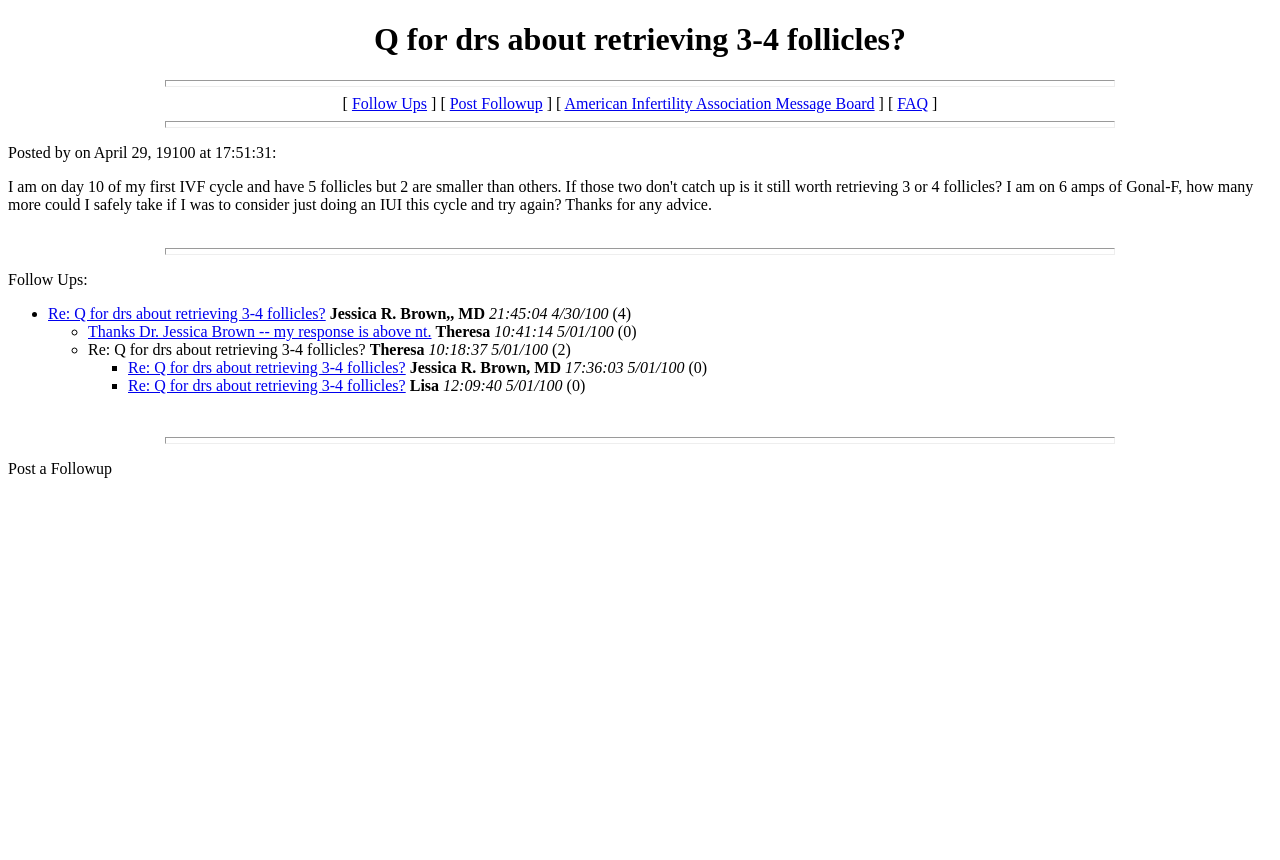Could you provide the bounding box coordinates for the portion of the screen to click to complete this instruction: "Learn about the primary purpose of EHRs and their value in revolutionizing healthcare"?

None